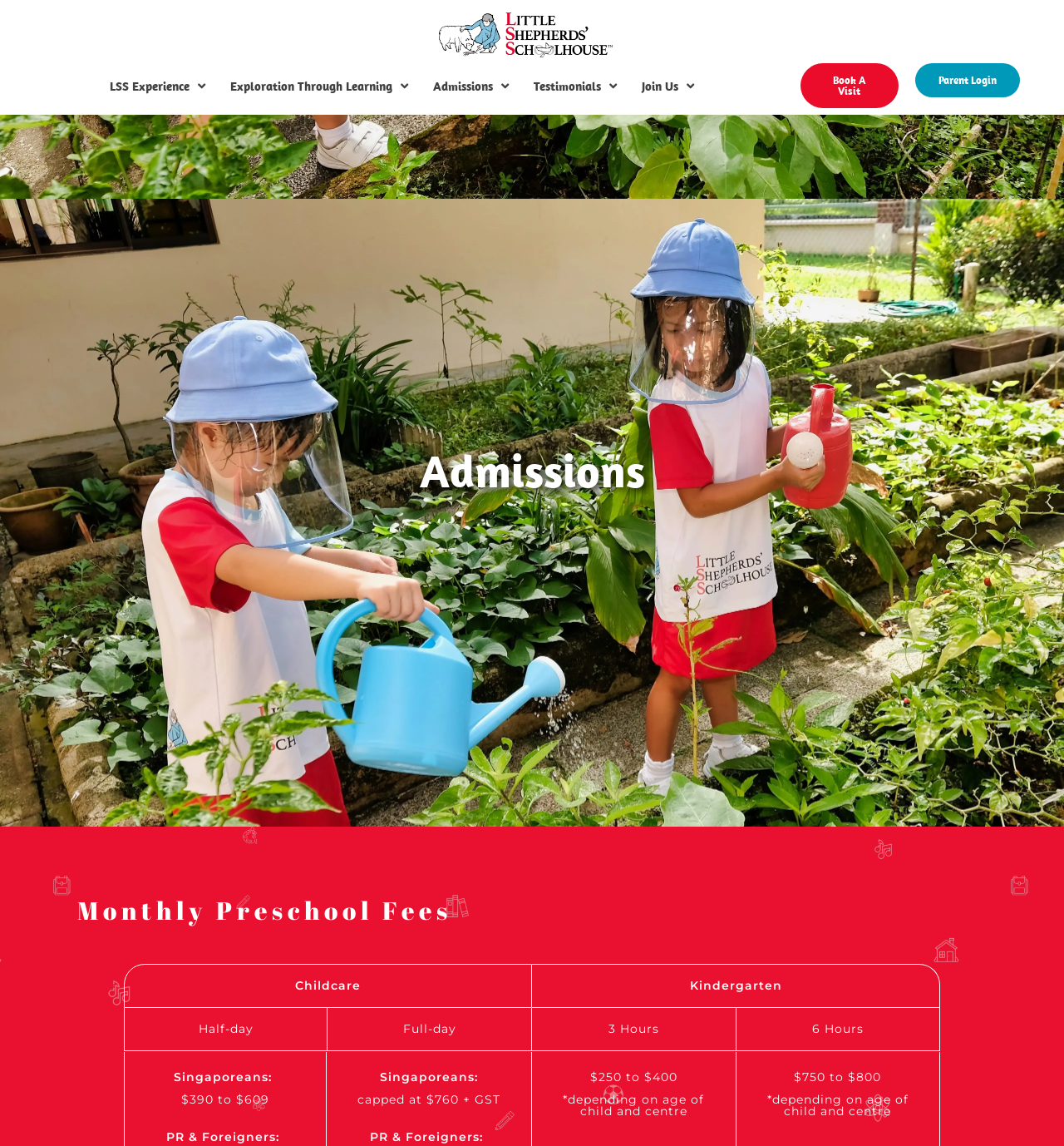How many types of childcare programs are listed?
Refer to the image and provide a thorough answer to the question.

The answer can be found in the table under the 'Monthly Preschool Fees' heading, where four types of childcare programs are listed: 'Half-day', 'Full-day', '3 Hours', and '6 Hours'.